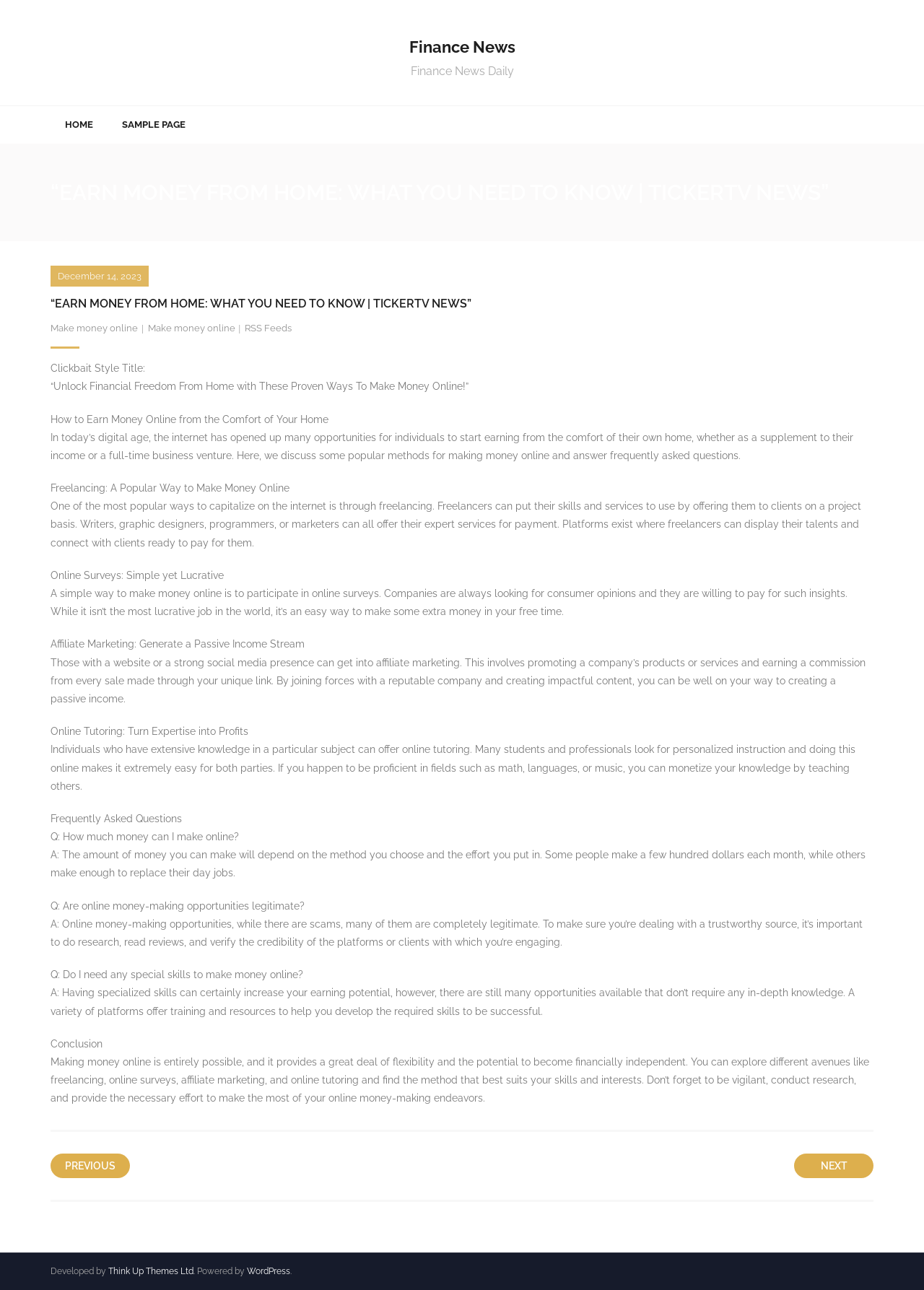Find the bounding box coordinates of the element I should click to carry out the following instruction: "Click on NEXT".

[0.859, 0.894, 0.945, 0.913]